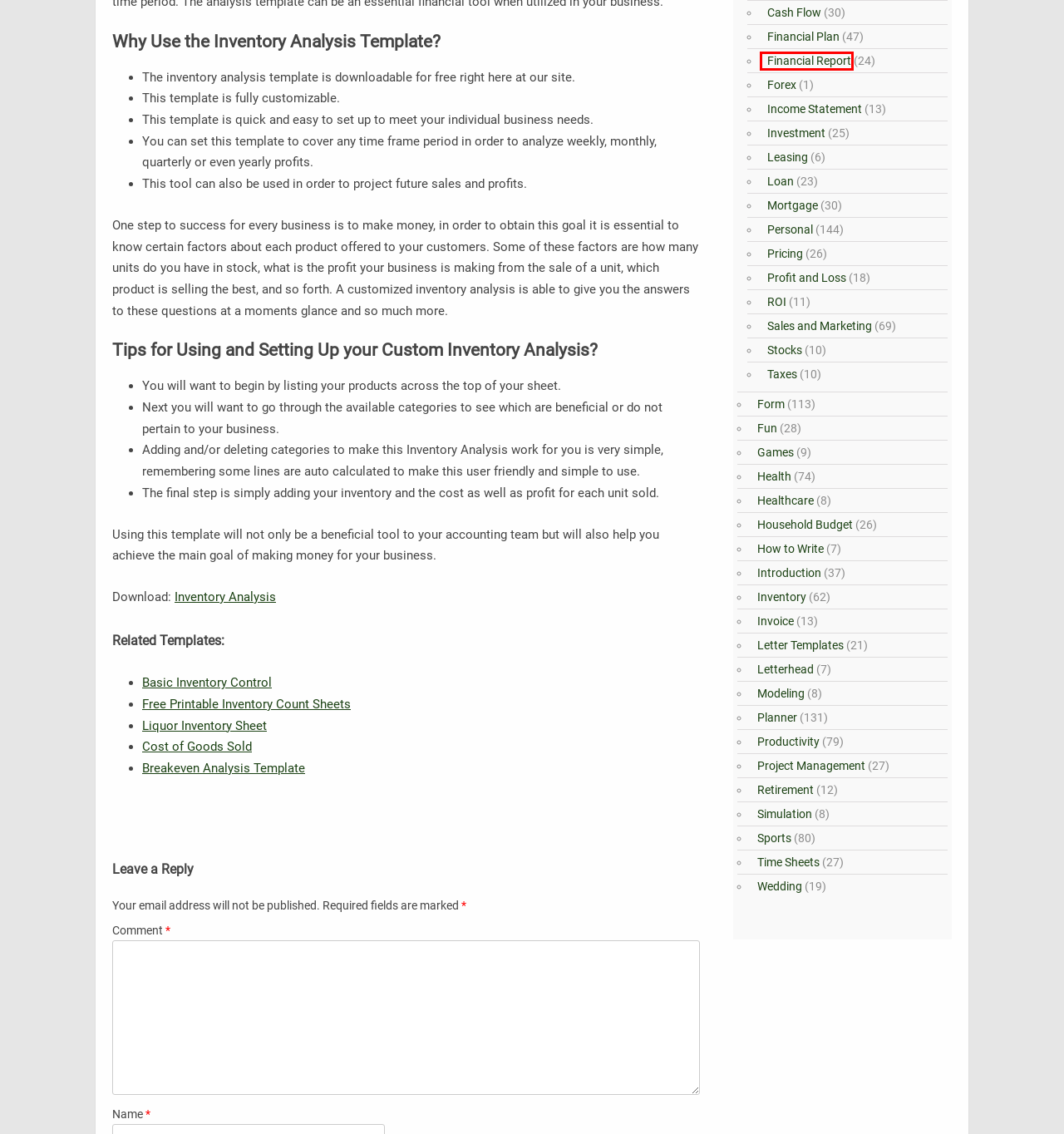Review the screenshot of a webpage which includes a red bounding box around an element. Select the description that best fits the new webpage once the element in the bounding box is clicked. Here are the candidates:
A. How to Write | Learn How to Write
B. Financial Report Template | Financial Reporting and Analysis
C. Free Excel Templates | Microsoft Excel Templates
D. Personal Planners | Family Budgeting
E. Project Management – Excel Templates
F. Tax Calculators | Tax Spreadsheet
G. Investment Calculator | Investment Return Calculator
H. Retirement Spreadsheet | Retirement Planning

B